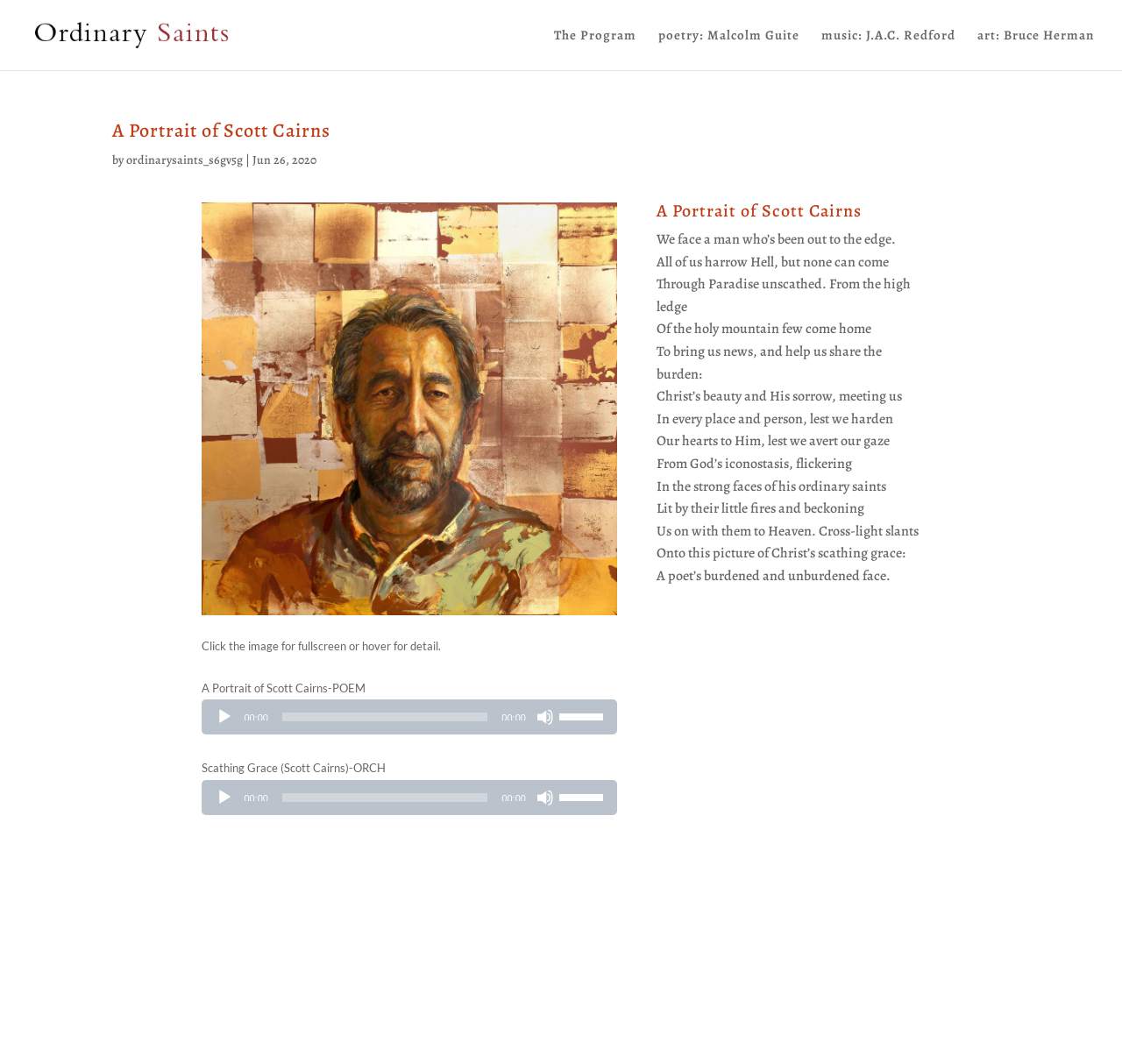Locate the primary headline on the webpage and provide its text.

A Portrait of Scott Cairns